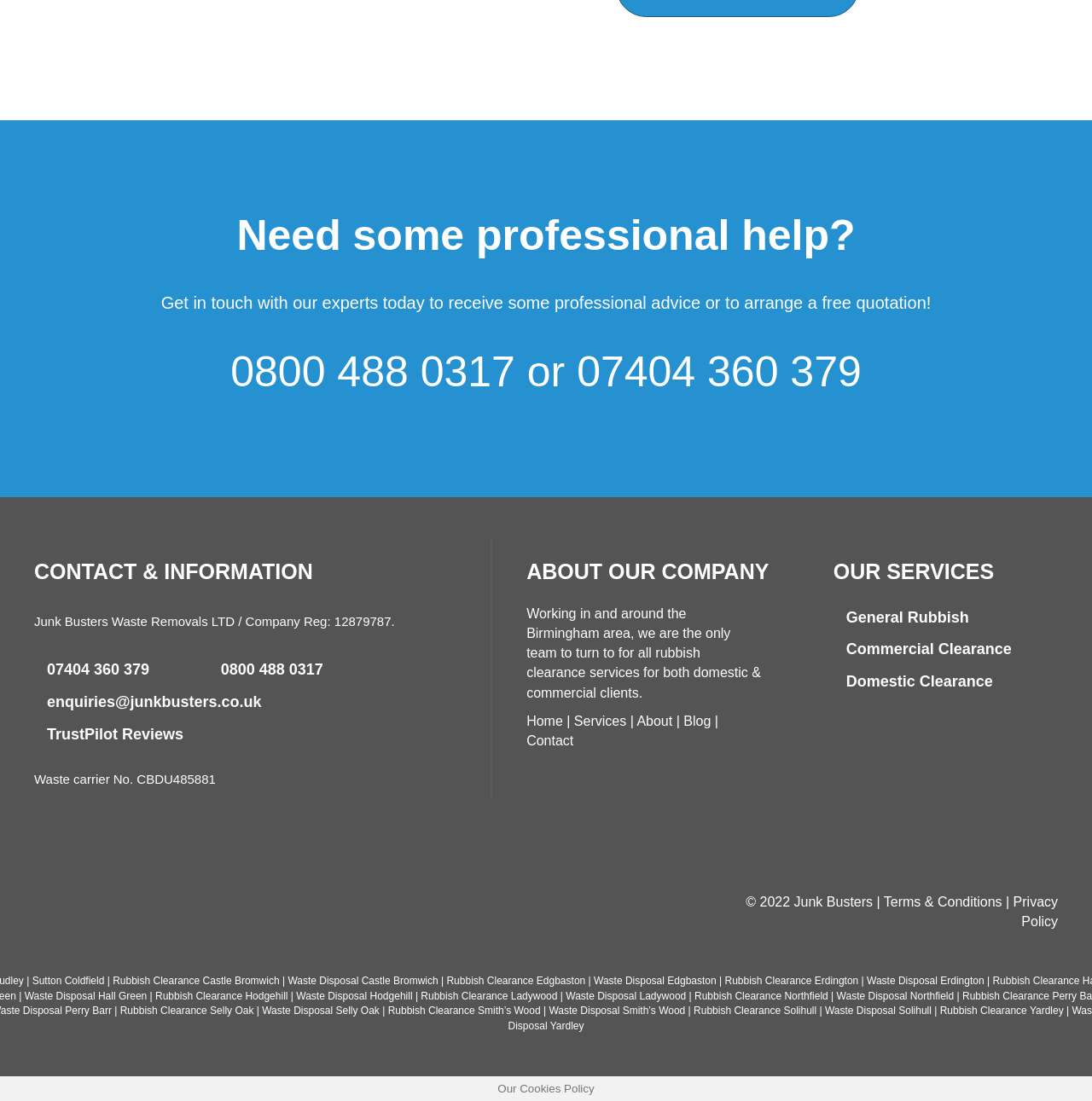Using the format (top-left x, top-left y, bottom-right x, bottom-right y), provide the bounding box coordinates for the described UI element. All values should be floating point numbers between 0 and 1: alt="Best Rubbish removal in Birmingham"

[0.508, 0.748, 0.625, 0.864]